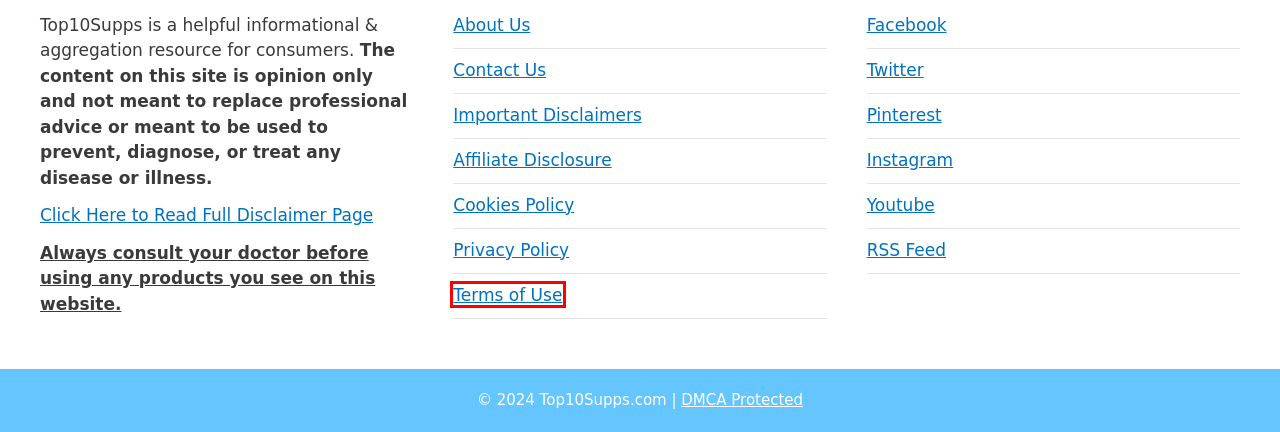You have a screenshot of a webpage with a red bounding box around an element. Select the webpage description that best matches the new webpage after clicking the element within the red bounding box. Here are the descriptions:
A. Cookies Policy | Top10Supps
B. Privacy Policy - Top10Supps
C. Terms of Use | Top10Supps
D. These Pre-Workouts Will Get You Pumped for the Gym (Updated 2023)
E. Top10Supps
F. Supplements Based on Your Diet Needs - Top10Supps
G. These Are Best BCAA Supplements for 2023 | Top10Supps
H. Top10supps.com Disclaimer Statements | Top10Supps

C